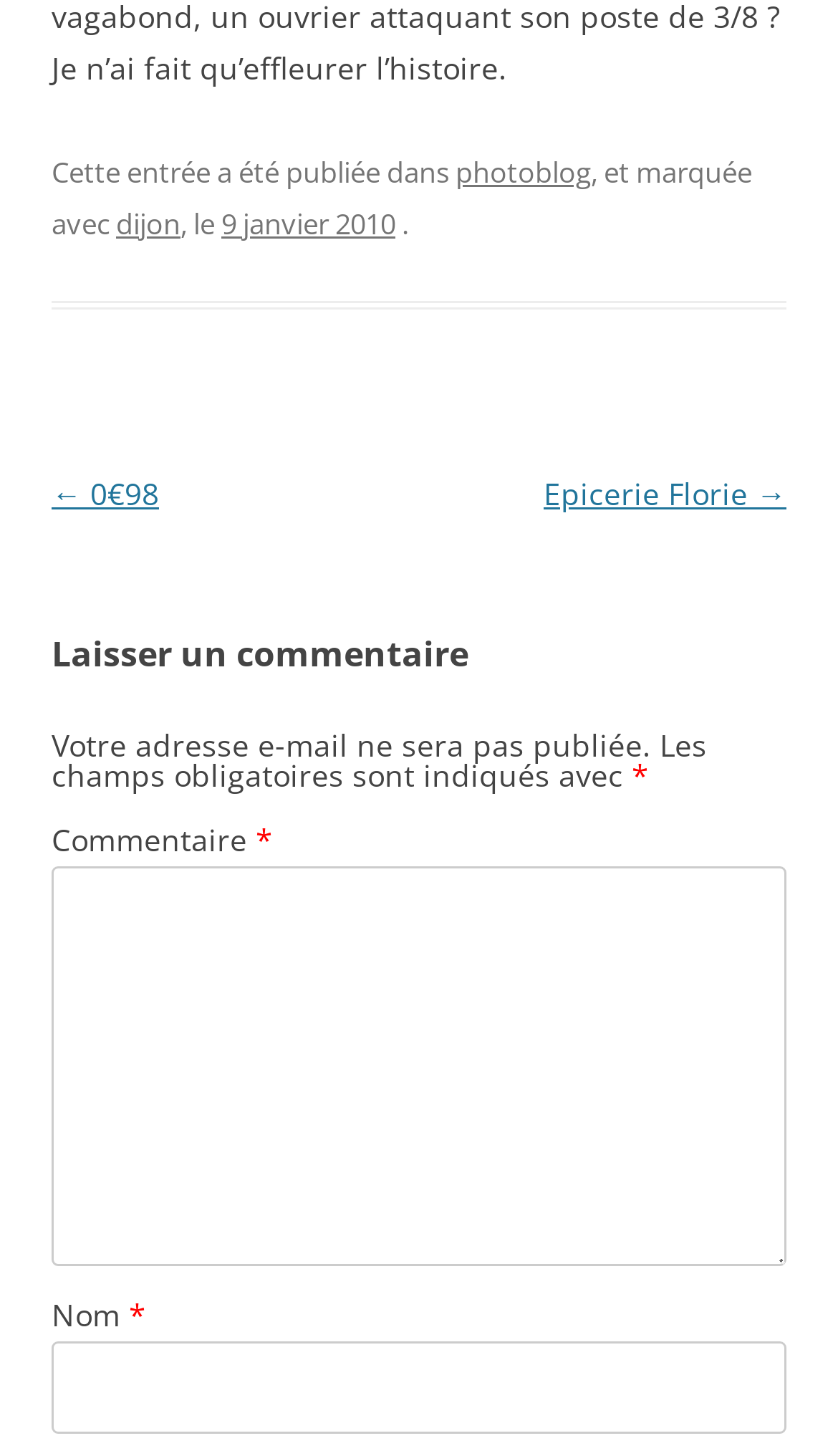Given the description of the UI element: "parent_node: Nom * name="author"", predict the bounding box coordinates in the form of [left, top, right, bottom], with each value being a float between 0 and 1.

[0.062, 0.921, 0.938, 0.984]